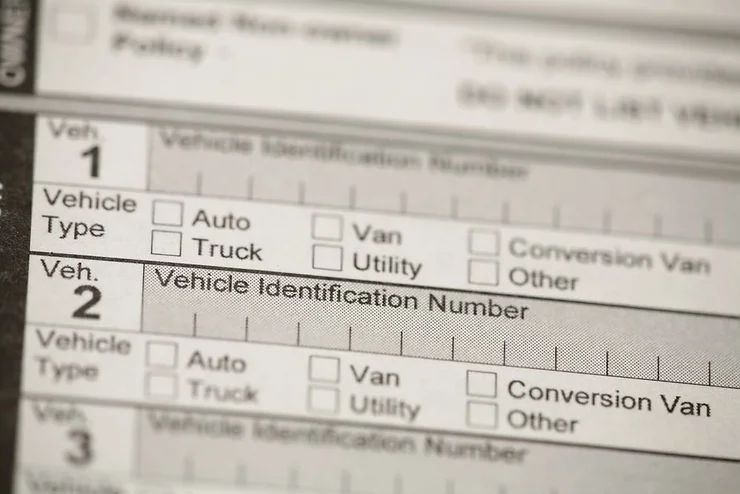Based on the image, provide a detailed response to the question:
What options are available for the 'Vehicle Type'?

The image shows a section labeled 'Vehicle Type' with checkboxes for various options, including Auto, Truck, Van, Utility, Conversion Van, and Other, which suggests that these are the available options for categorizing the vehicle type.